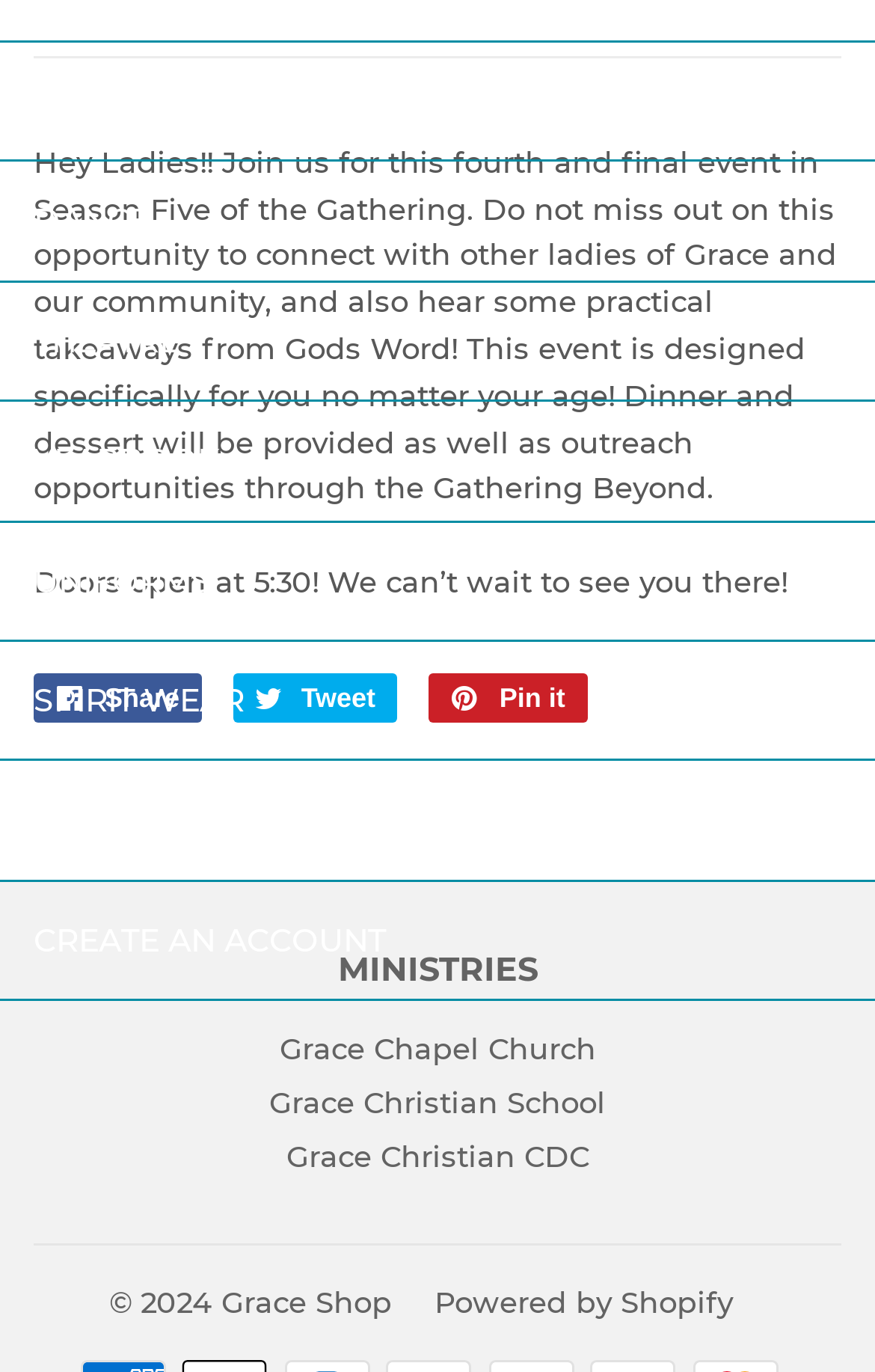Respond to the question with just a single word or phrase: 
What time do the doors open?

5:30